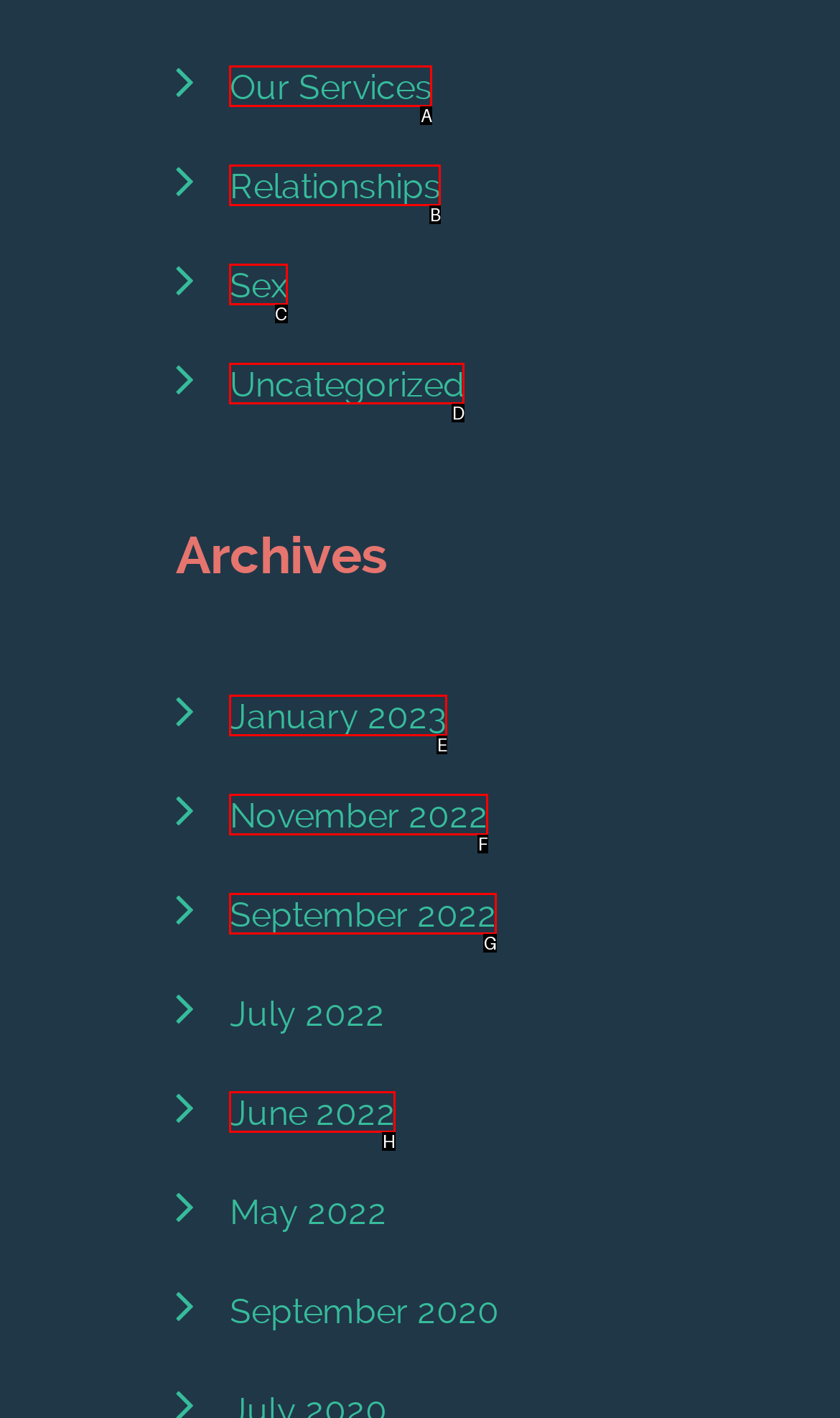Determine the letter of the UI element that you need to click to perform the task: Learn about sex.
Provide your answer with the appropriate option's letter.

C